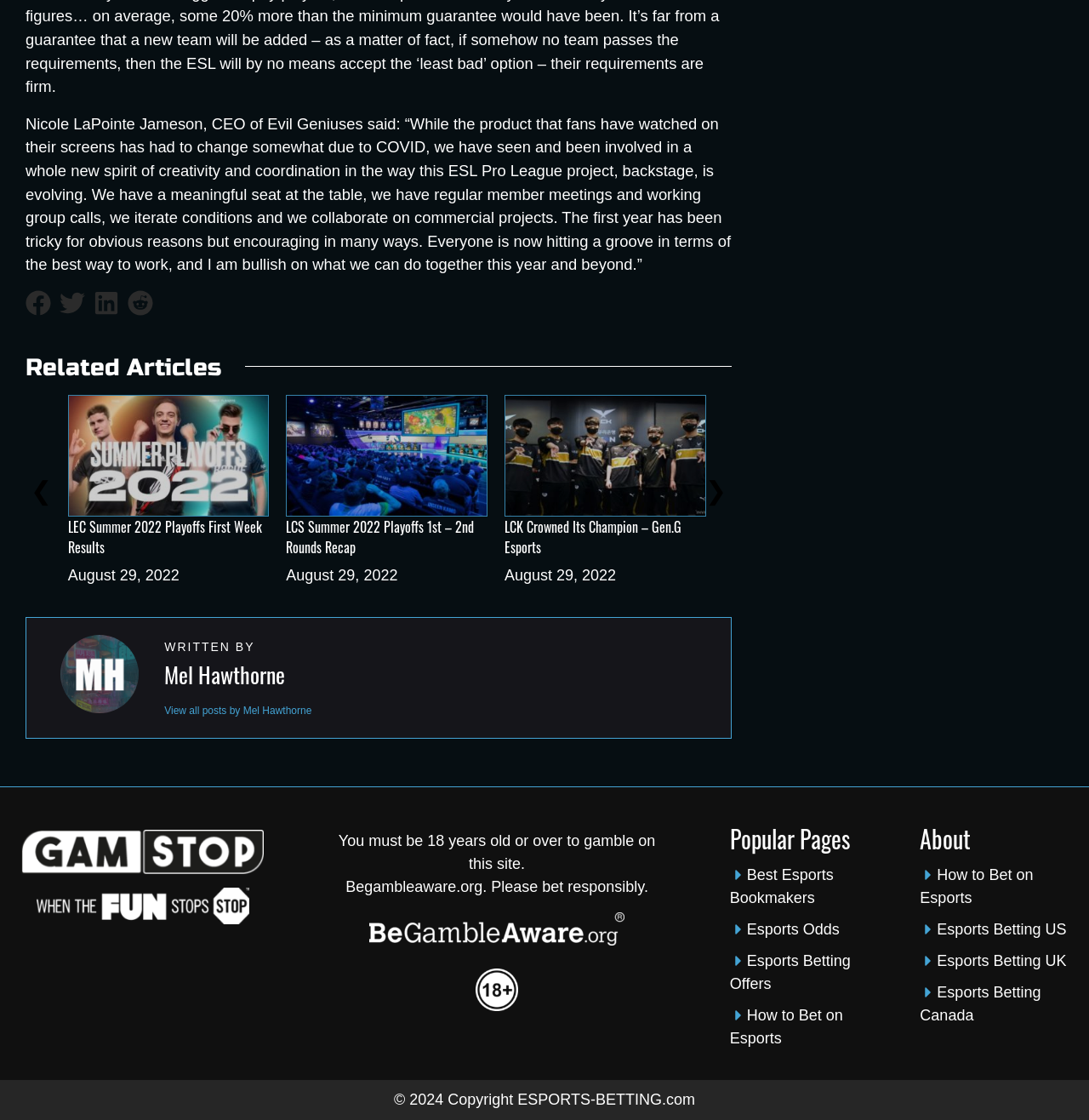Given the description: "How to Bet on Esports", determine the bounding box coordinates of the UI element. The coordinates should be formatted as four float numbers between 0 and 1, [left, top, right, bottom].

[0.67, 0.899, 0.774, 0.934]